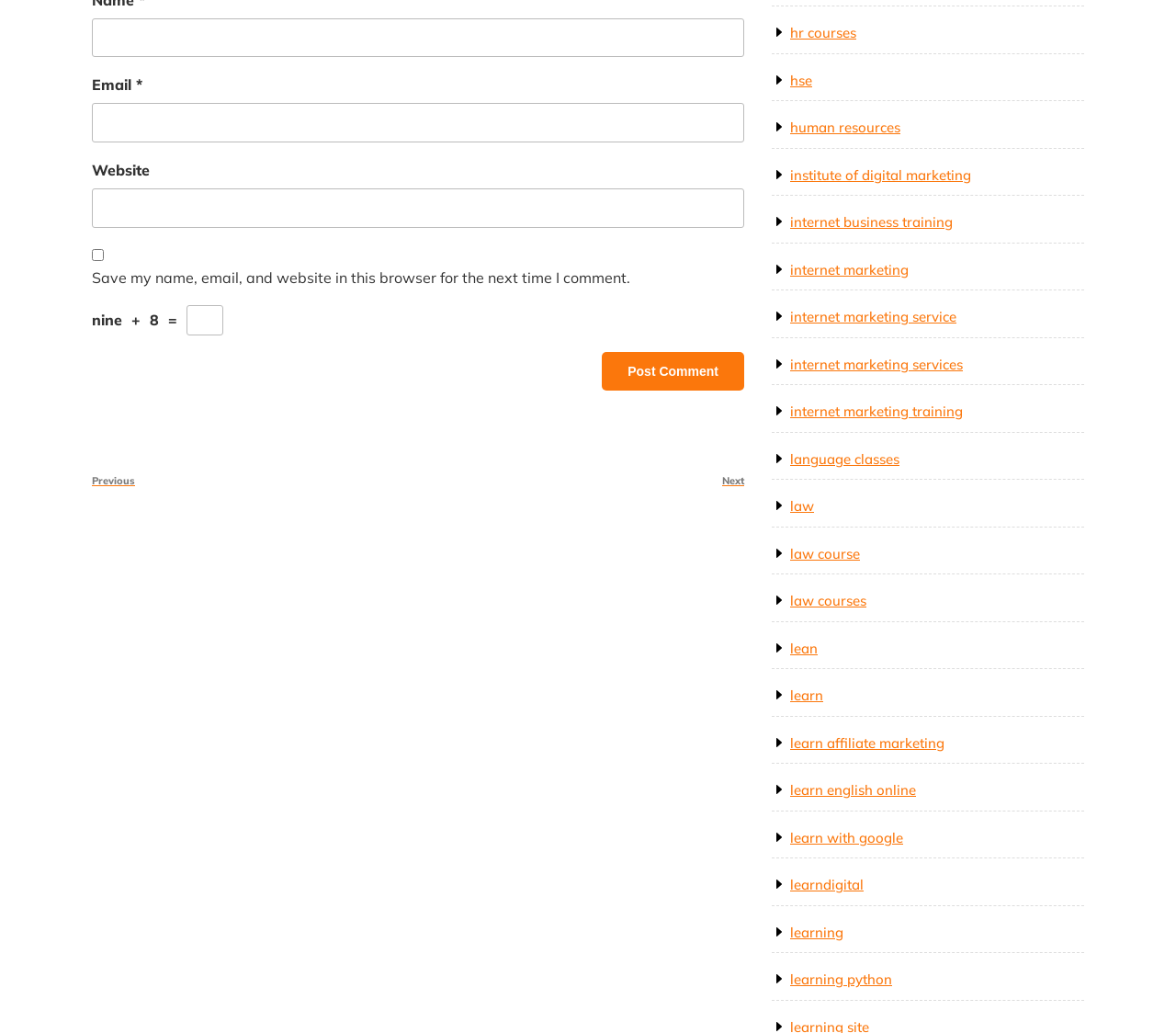What is the navigation section below the comment form for?
Kindly give a detailed and elaborate answer to the question.

The navigation section is labeled 'Post navigation' and contains links to 'Previous Post' and 'Next Post', suggesting that its purpose is to allow users to navigate between different posts on the website.